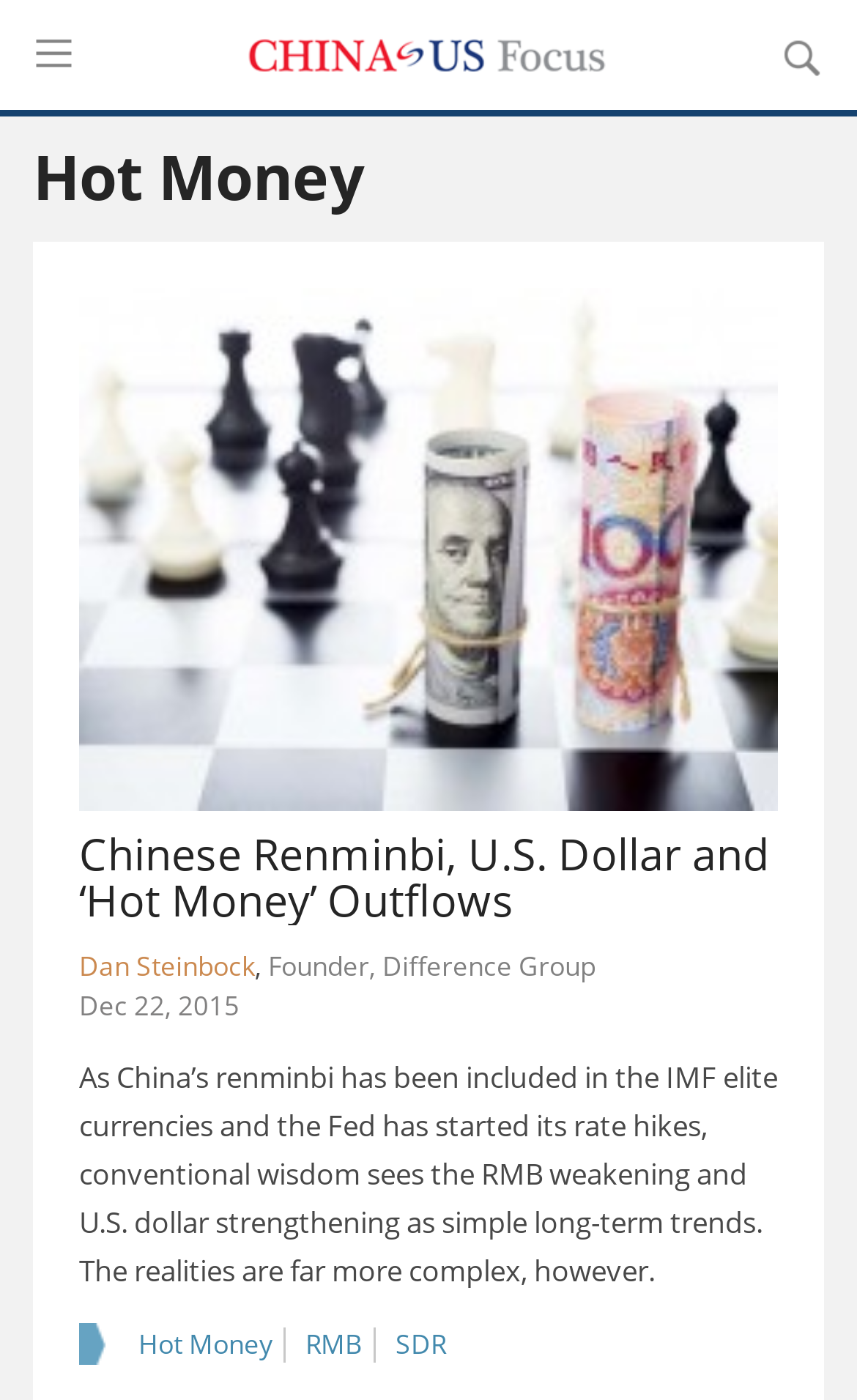What is the topic of the article? Examine the screenshot and reply using just one word or a brief phrase.

Hot Money and RMB